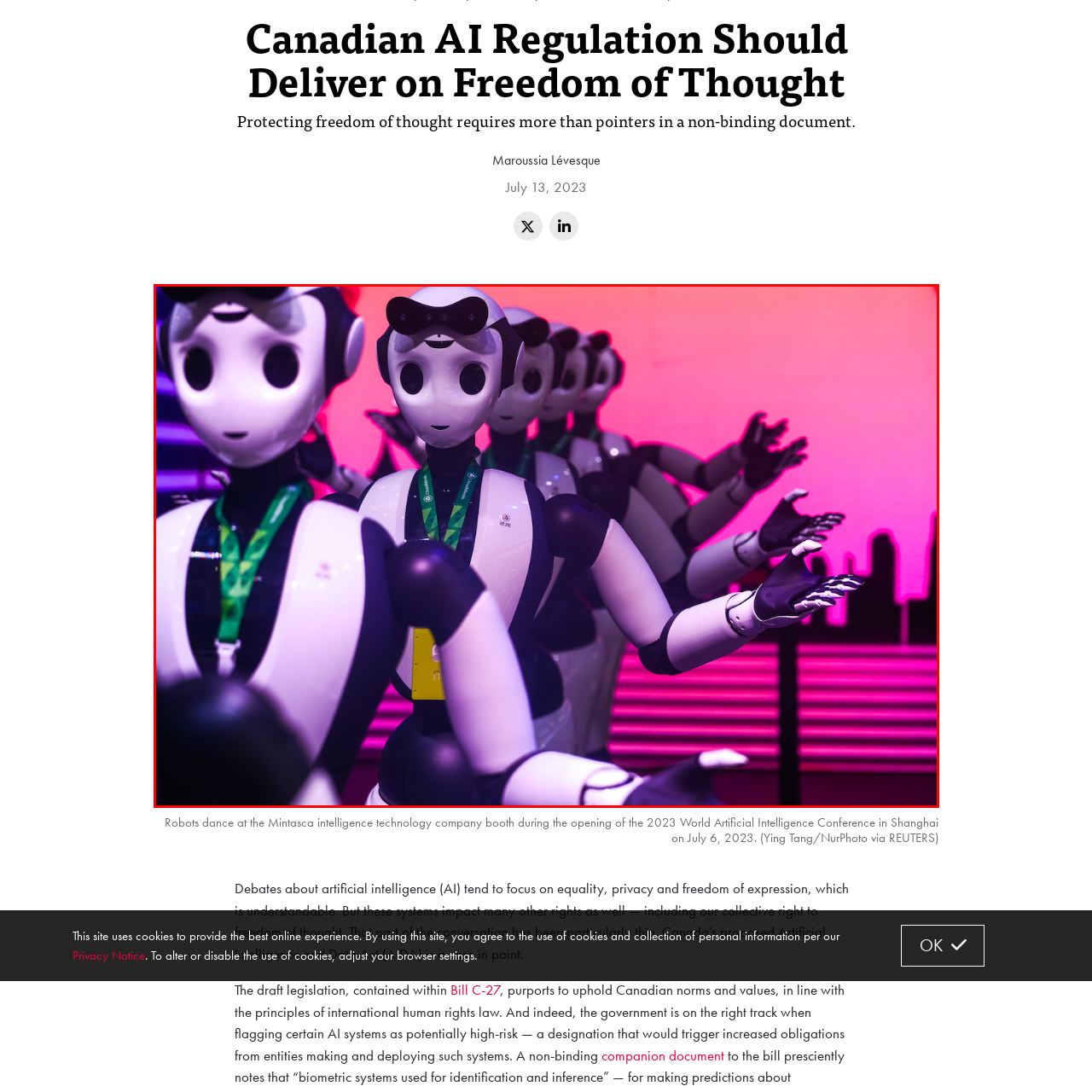What is the dominant color of the vibrant backdrop?
Analyze the image enclosed by the red bounding box and reply with a one-word or phrase answer.

Pink and purple